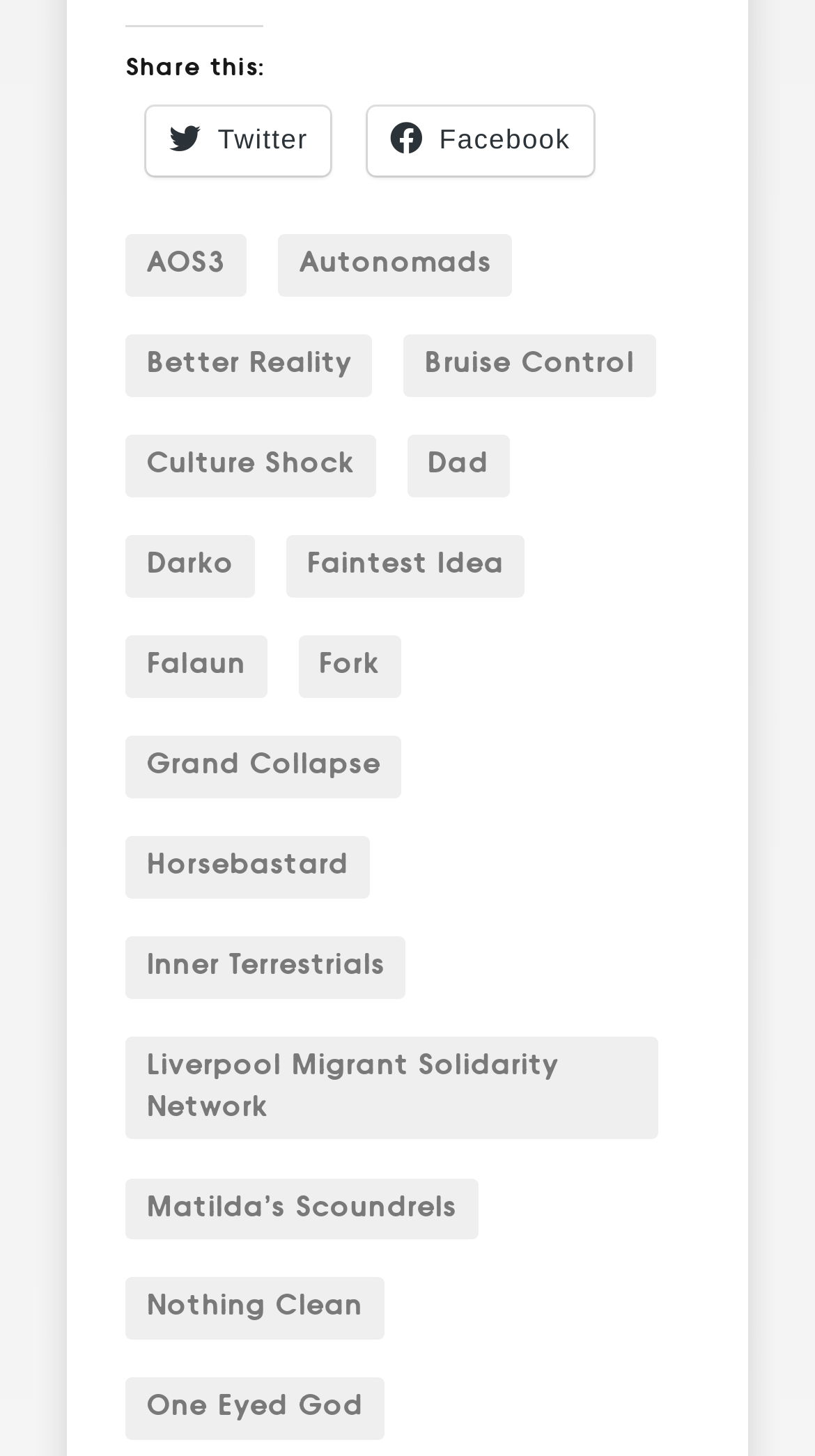Bounding box coordinates should be in the format (top-left x, top-left y, bottom-right x, bottom-right y) and all values should be floating point numbers between 0 and 1. Determine the bounding box coordinate for the UI element described as: Horsebastard

[0.155, 0.574, 0.454, 0.617]